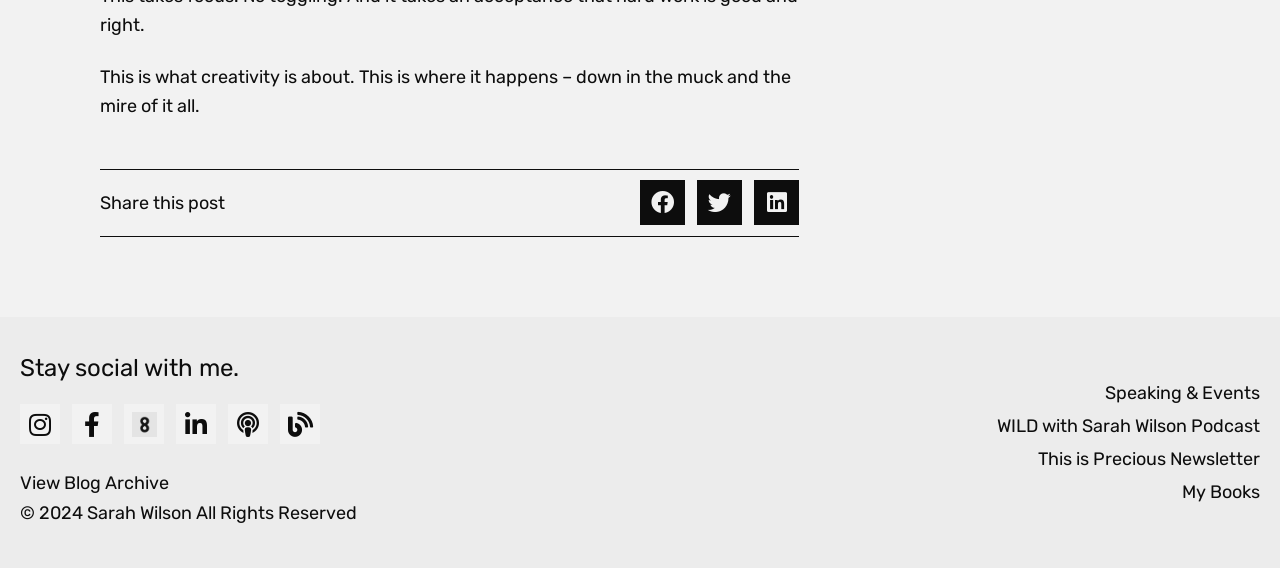What is the name of the podcast?
Based on the screenshot, respond with a single word or phrase.

WILD with Sarah Wilson